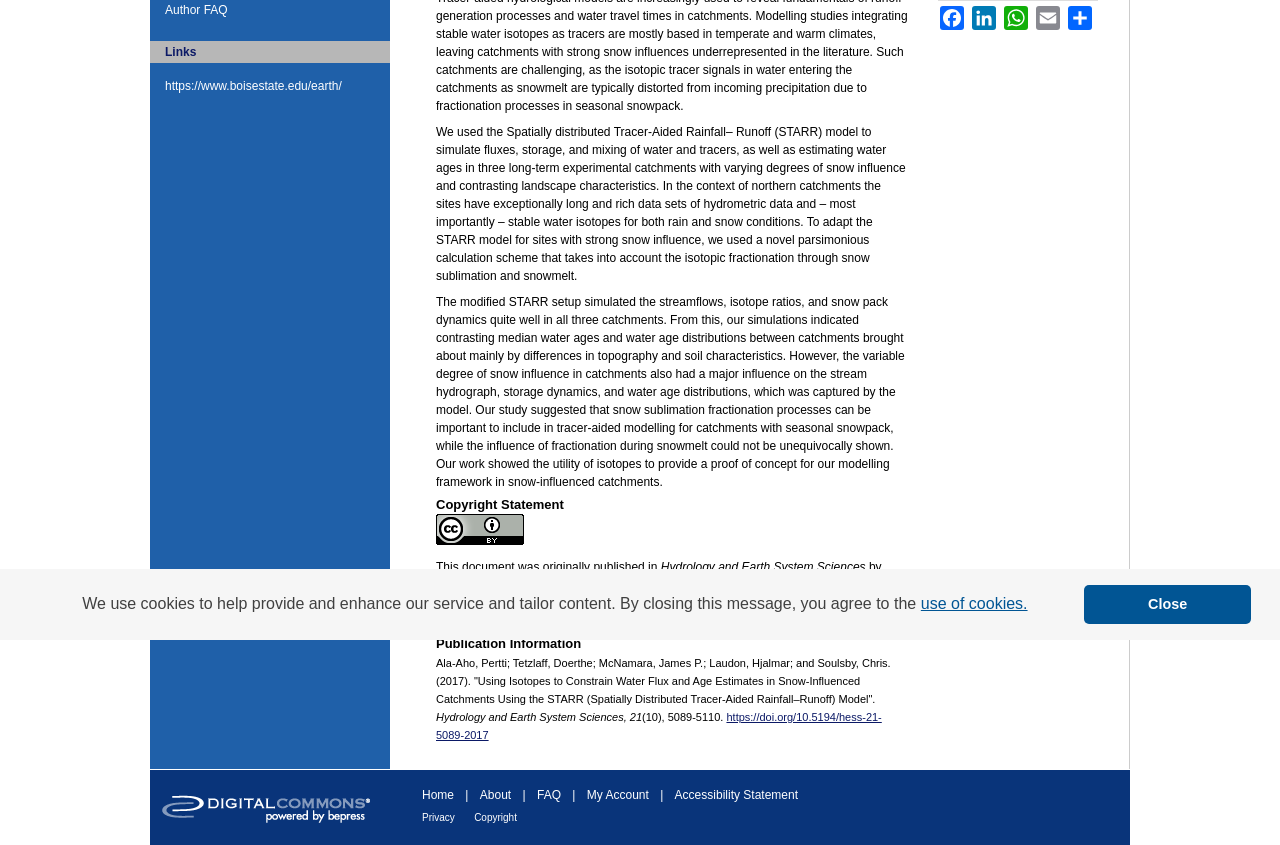Locate the bounding box coordinates of the UI element described by: "Author FAQ". The bounding box coordinates should consist of four float numbers between 0 and 1, i.e., [left, top, right, bottom].

[0.129, 0.003, 0.305, 0.02]